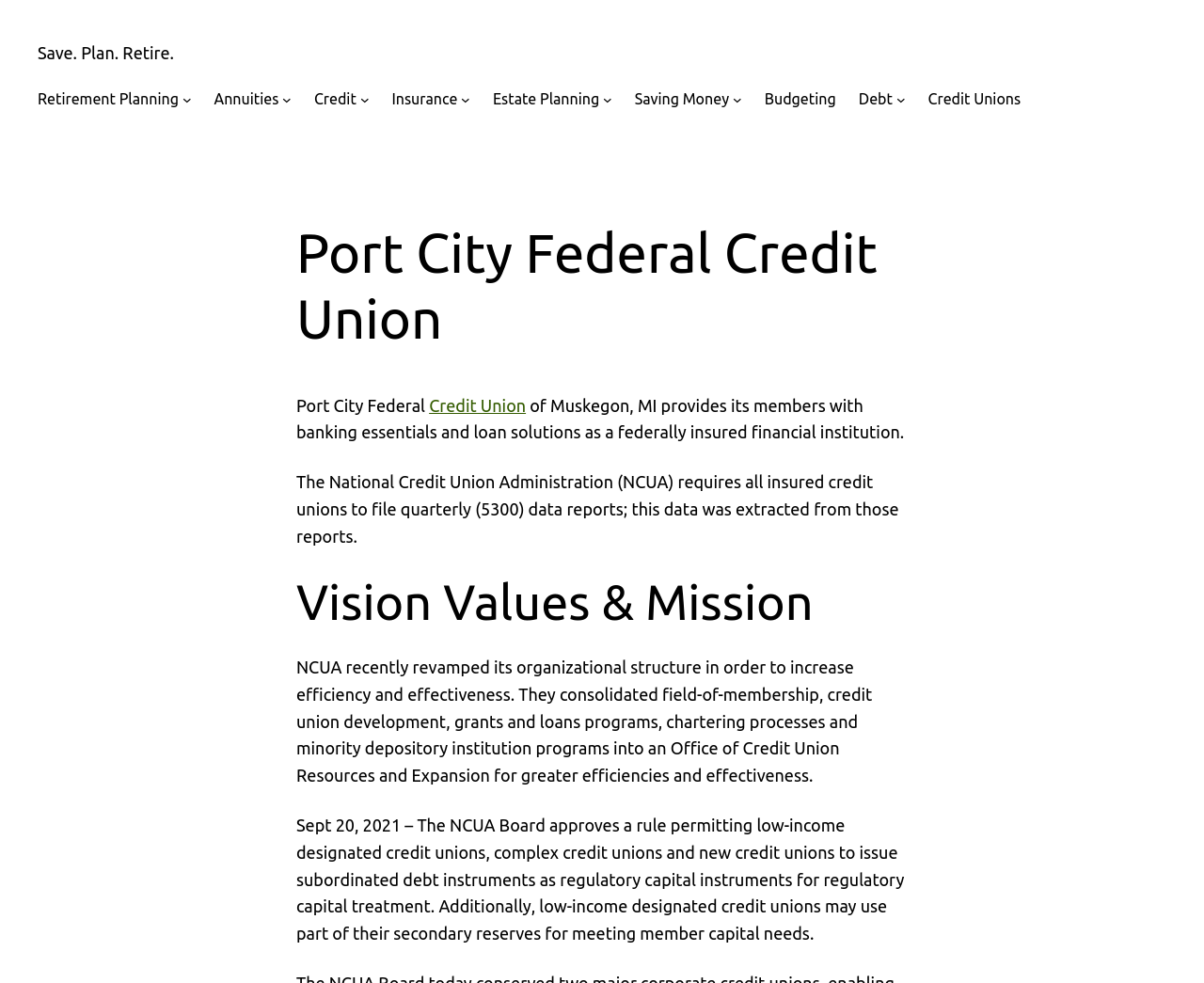What type of instruments can low-income designated credit unions use for meeting member capital needs?
Please provide a single word or phrase in response based on the screenshot.

Secondary reserves